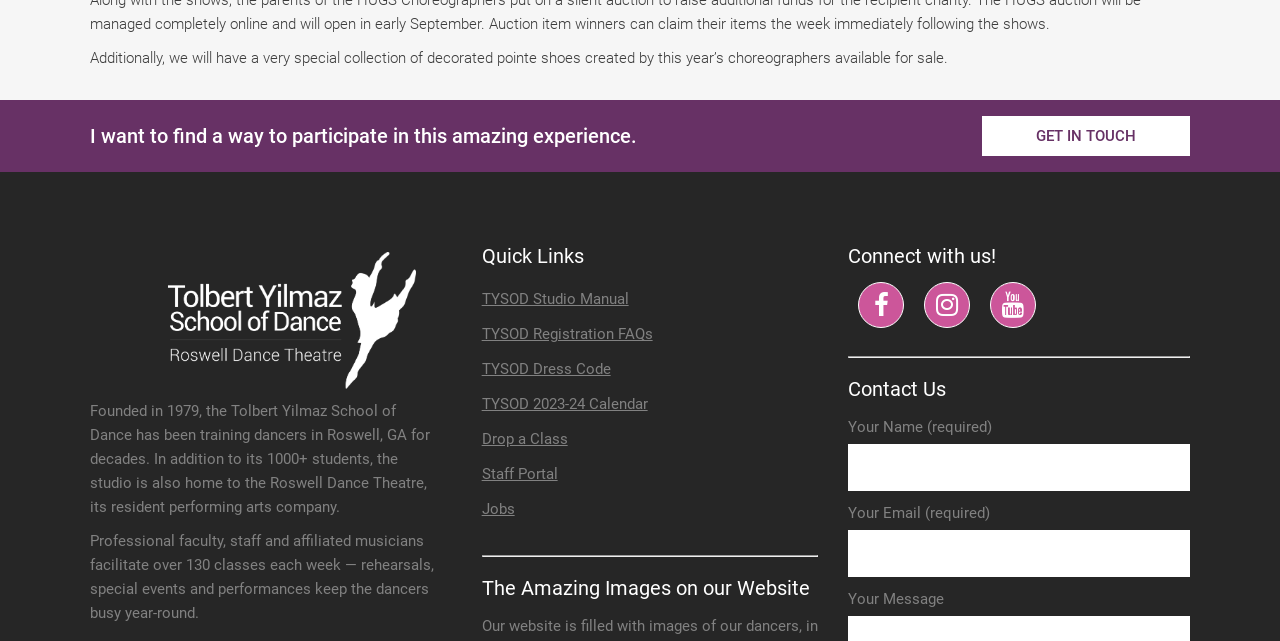Pinpoint the bounding box coordinates of the clickable element needed to complete the instruction: "Fill in 'Your Name'". The coordinates should be provided as four float numbers between 0 and 1: [left, top, right, bottom].

[0.663, 0.693, 0.93, 0.767]